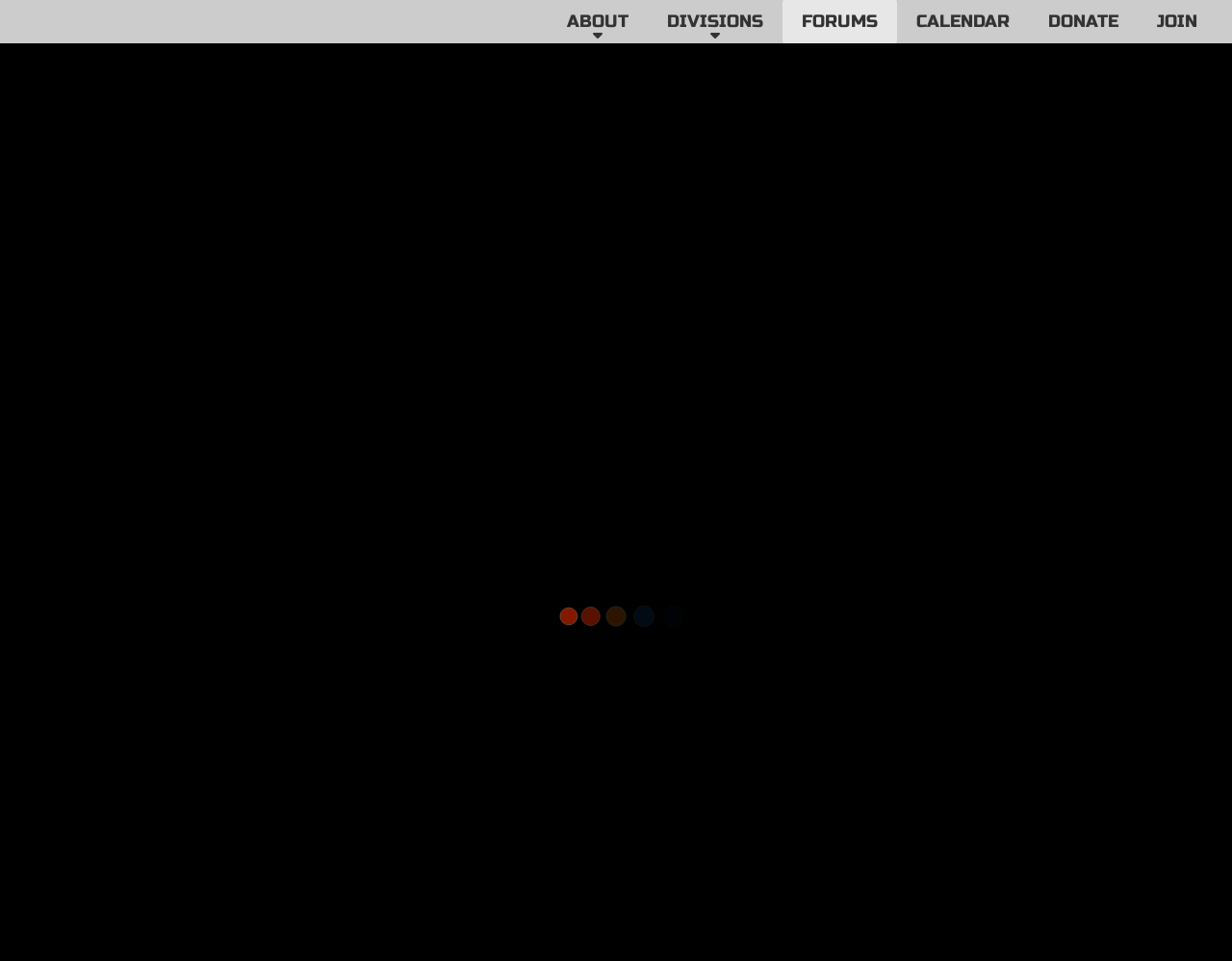Find the bounding box coordinates for the HTML element described in this sentence: "Atlas Defense Industries". Provide the coordinates as four float numbers between 0 and 1, in the format [left, top, right, bottom].

[0.0, 0.0, 0.156, 0.06]